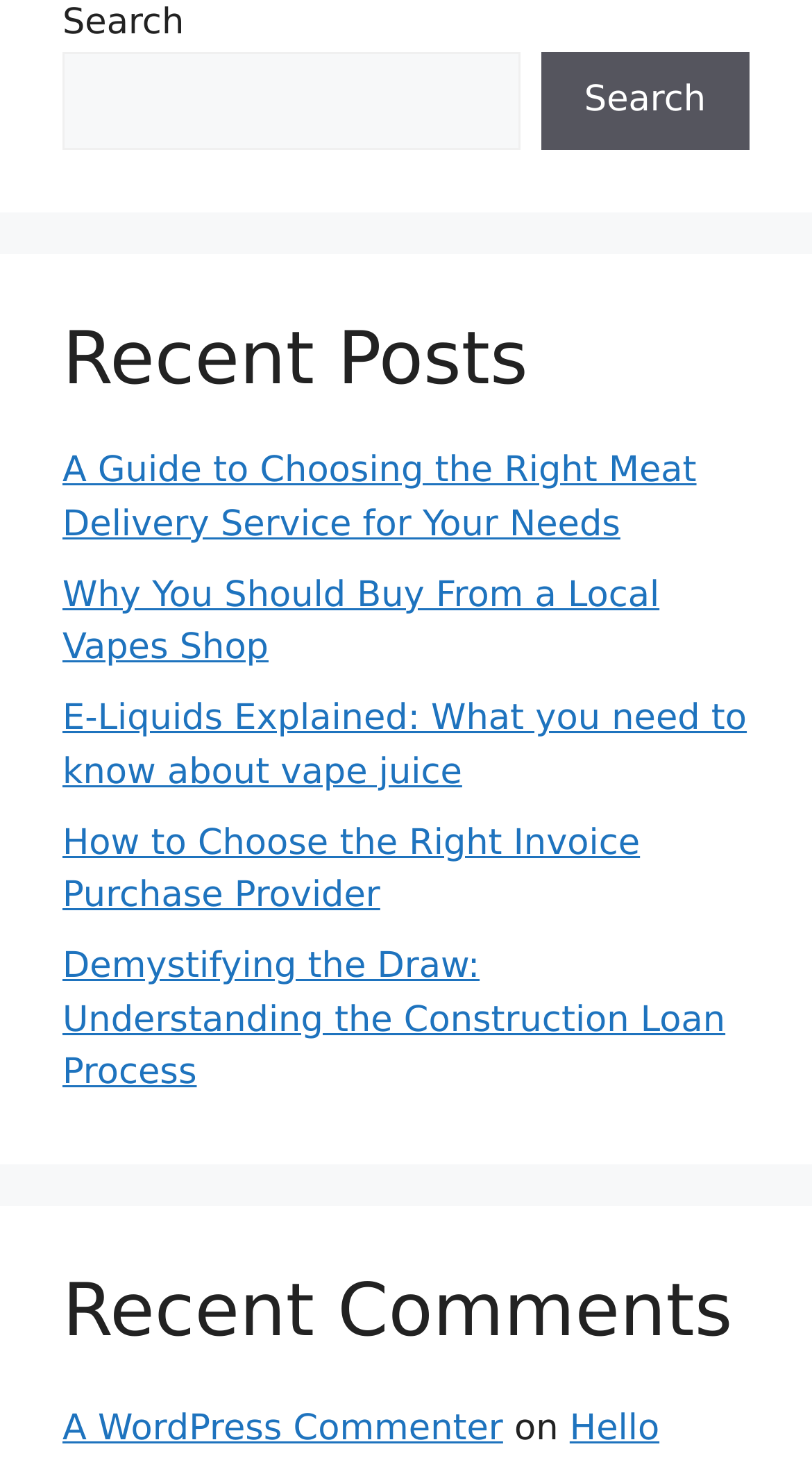Please determine the bounding box coordinates for the UI element described here. Use the format (top-left x, top-left y, bottom-right x, bottom-right y) with values bounded between 0 and 1: A WordPress Commenter

[0.077, 0.955, 0.62, 0.983]